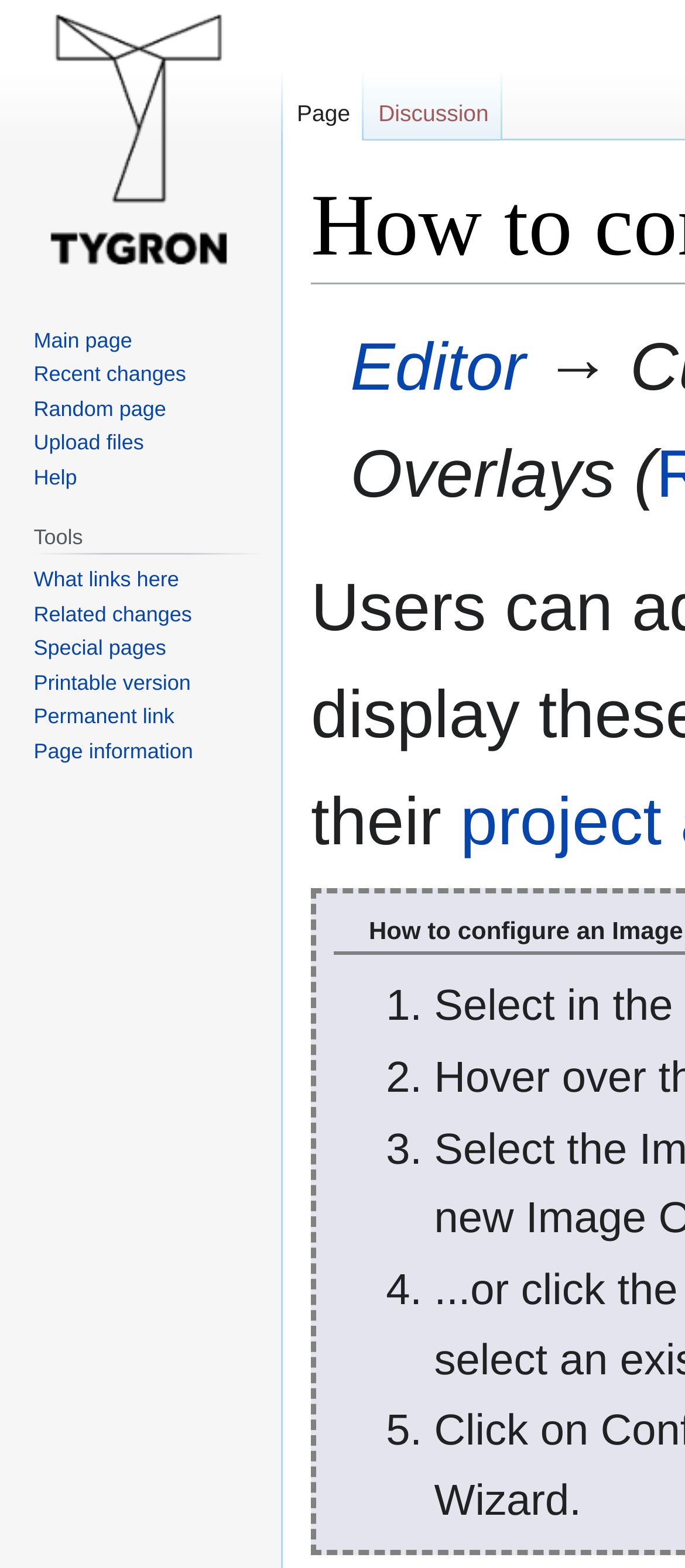Bounding box coordinates should be in the format (top-left x, top-left y, bottom-right x, bottom-right y) and all values should be floating point numbers between 0 and 1. Determine the bounding box coordinate for the UI element described as: title="Visit the main page"

[0.0, 0.0, 0.41, 0.179]